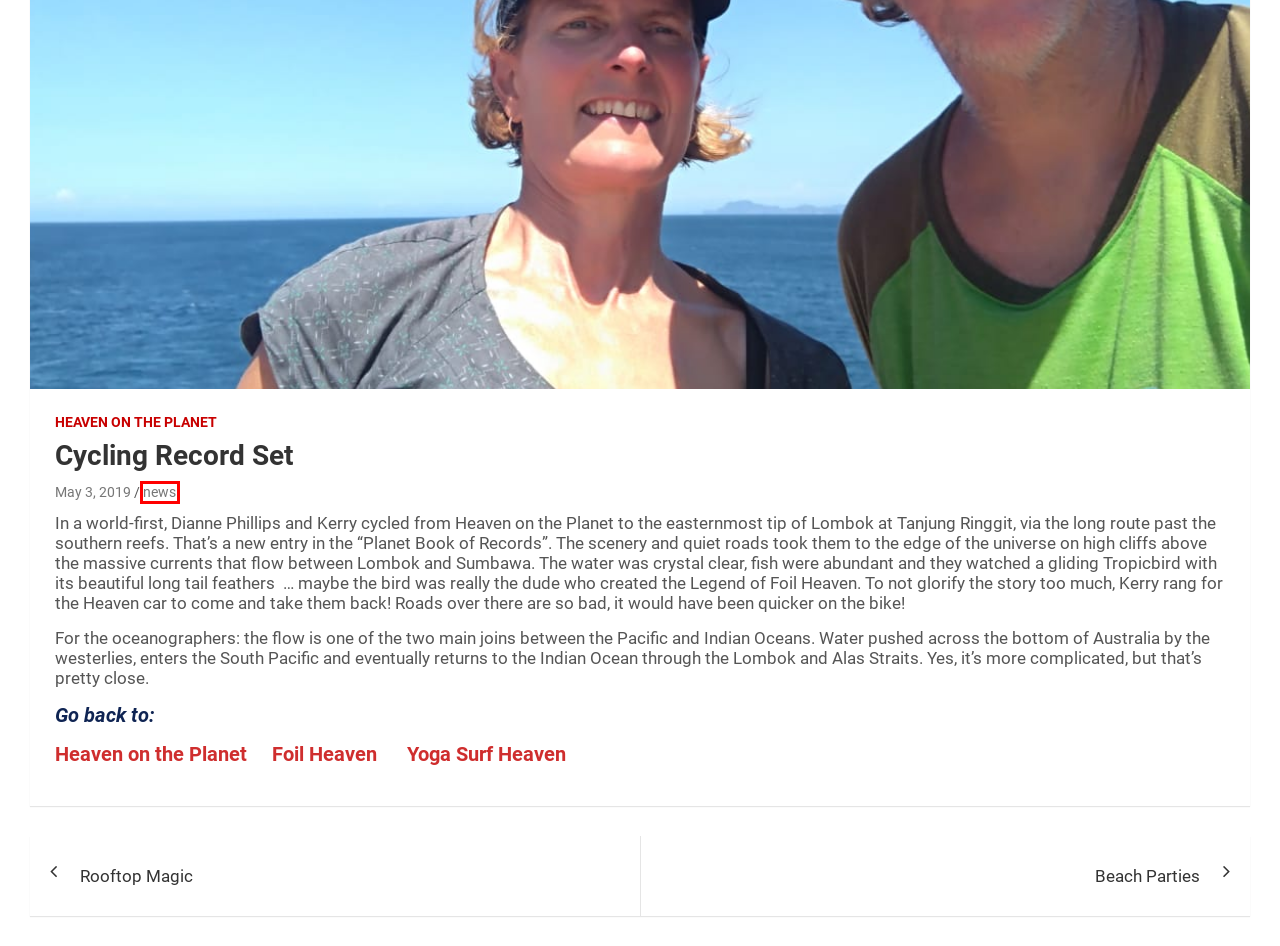You have a screenshot showing a webpage with a red bounding box highlighting an element. Choose the webpage description that best fits the new webpage after clicking the highlighted element. The descriptions are:
A. Charities – LATEST NEWS
B. May 3, 2019 – LATEST NEWS
C. news – LATEST NEWS
D. Beach Parties – LATEST NEWS
E. Rooftop Magic – LATEST NEWS
F. foilheaven – foilheaven
G. heavenontheplanet
H. yogasurfheaven – resort

C